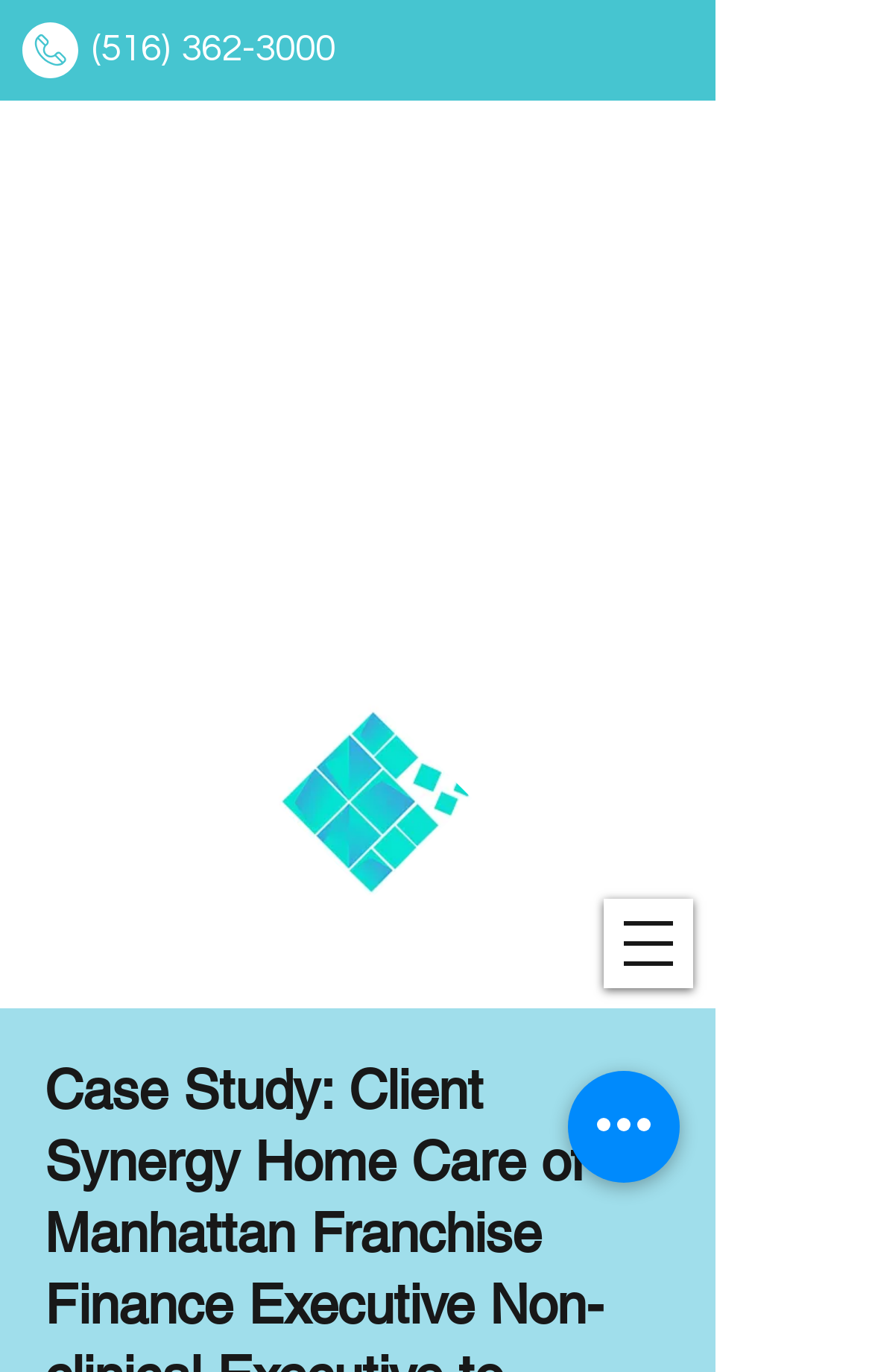Provide a one-word or short-phrase response to the question:
What is the name of the agency?

Emmanuel Consulting Agency